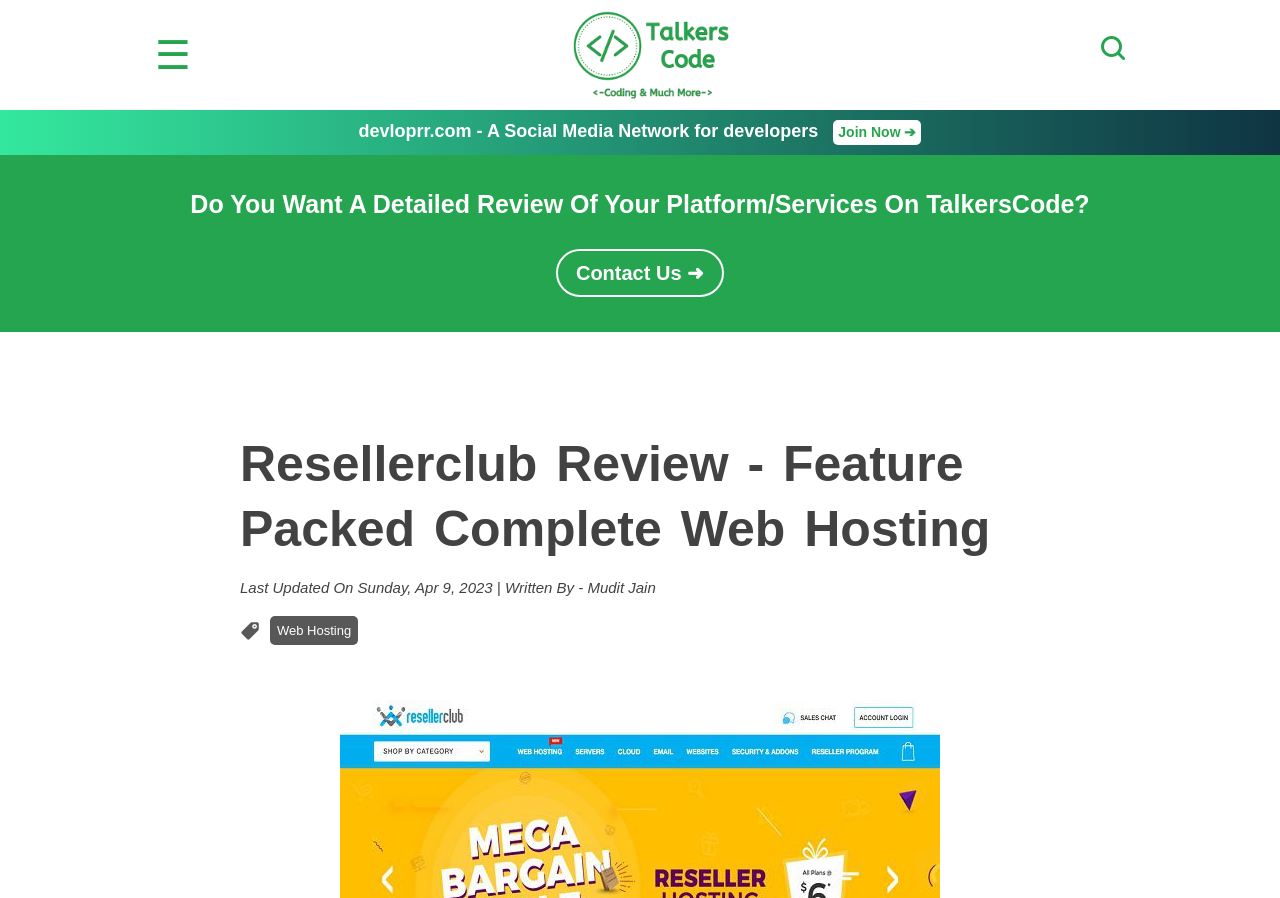Respond concisely with one word or phrase to the following query:
What is the purpose of the search button?

To search